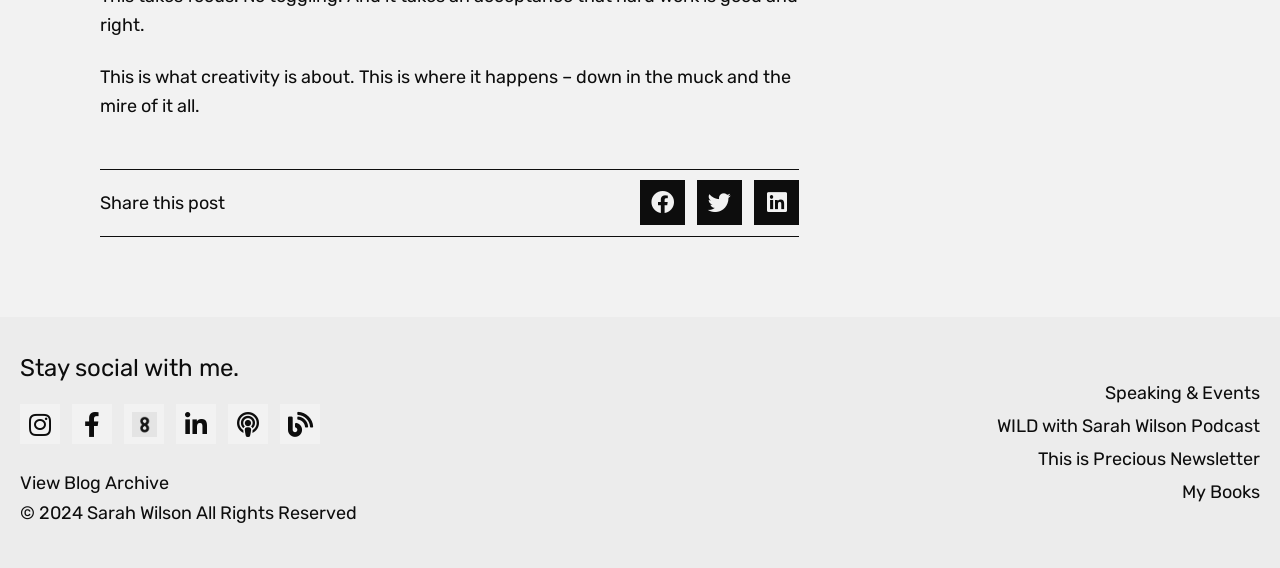Pinpoint the bounding box coordinates of the clickable element needed to complete the instruction: "View Blog Archive". The coordinates should be provided as four float numbers between 0 and 1: [left, top, right, bottom].

[0.016, 0.824, 0.484, 0.877]